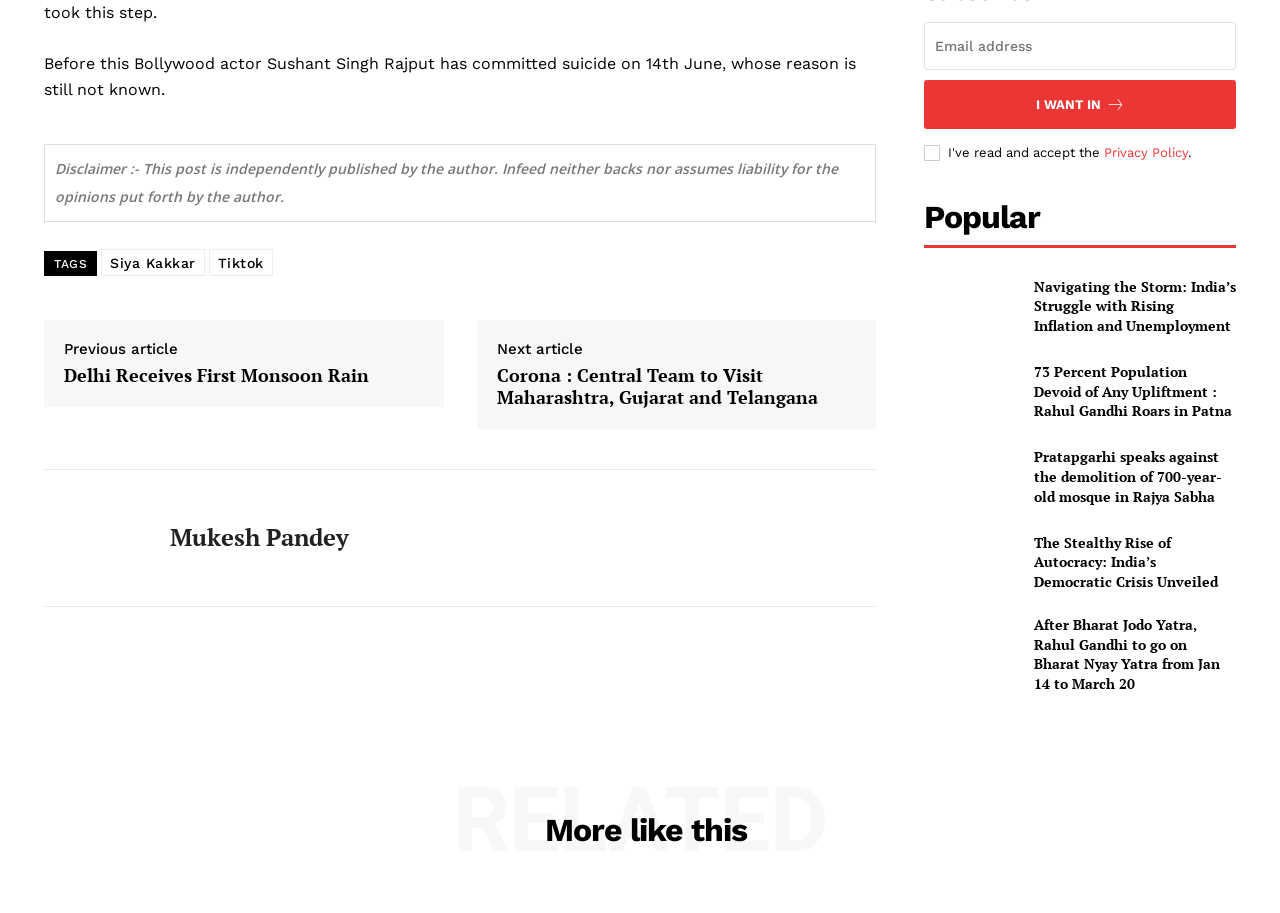Identify the bounding box for the given UI element using the description provided. Coordinates should be in the format (top-left x, top-left y, bottom-right x, bottom-right y) and must be between 0 and 1. Here is the description: aria-label="email" name="email" placeholder="Email address"

[0.722, 0.024, 0.966, 0.077]